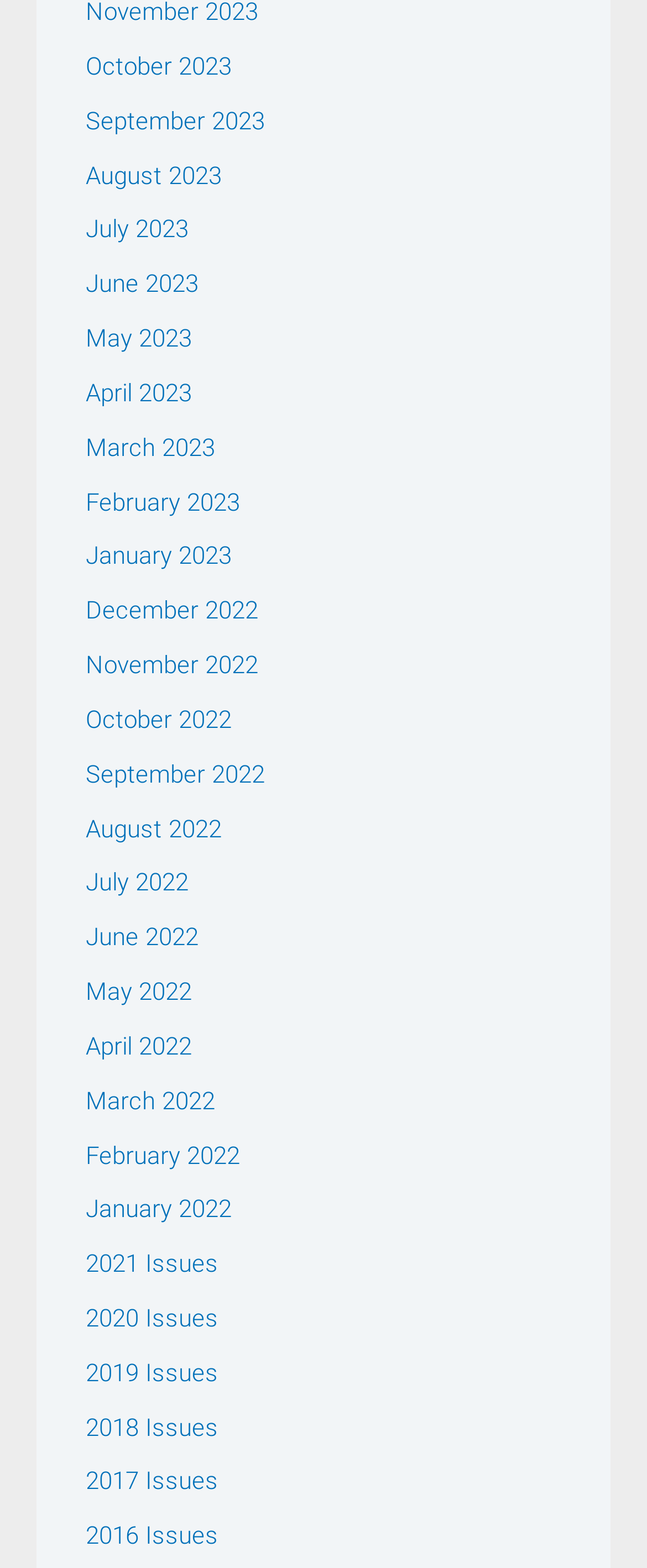Determine the bounding box coordinates of the element that should be clicked to execute the following command: "access September 2022".

[0.132, 0.484, 0.409, 0.503]